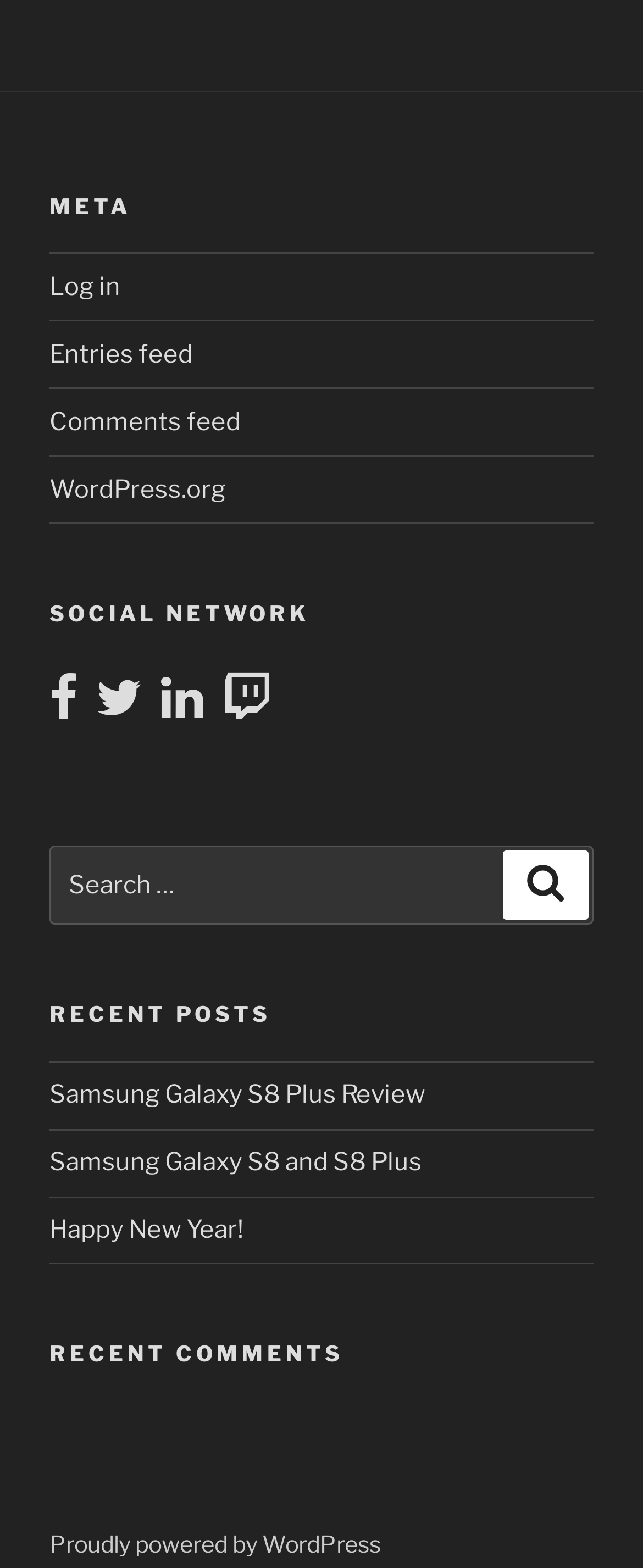Determine the coordinates of the bounding box for the clickable area needed to execute this instruction: "Log in".

[0.077, 0.173, 0.187, 0.192]